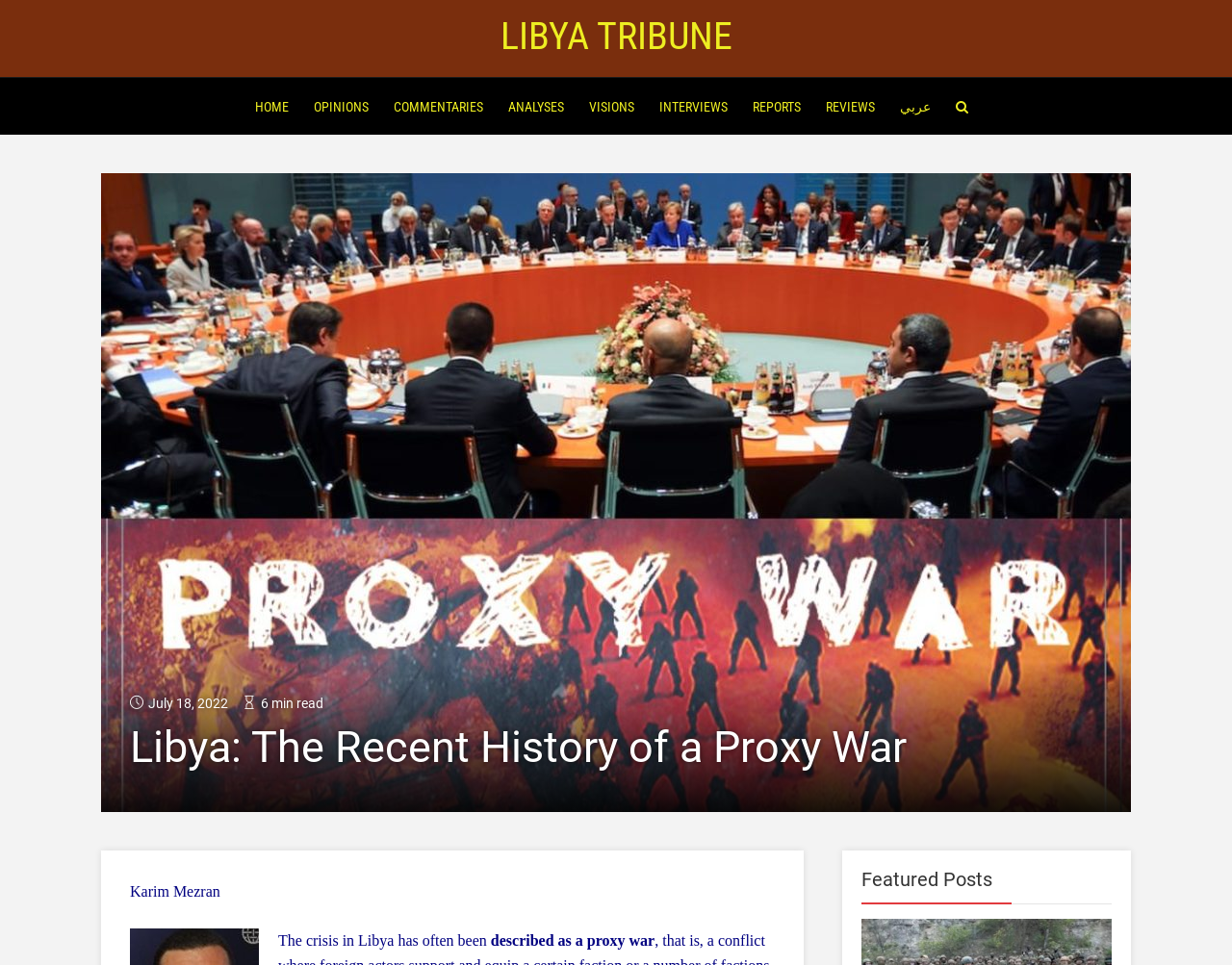Please identify the bounding box coordinates of the element that needs to be clicked to execute the following command: "go to home page". Provide the bounding box using four float numbers between 0 and 1, formatted as [left, top, right, bottom].

[0.204, 0.081, 0.236, 0.141]